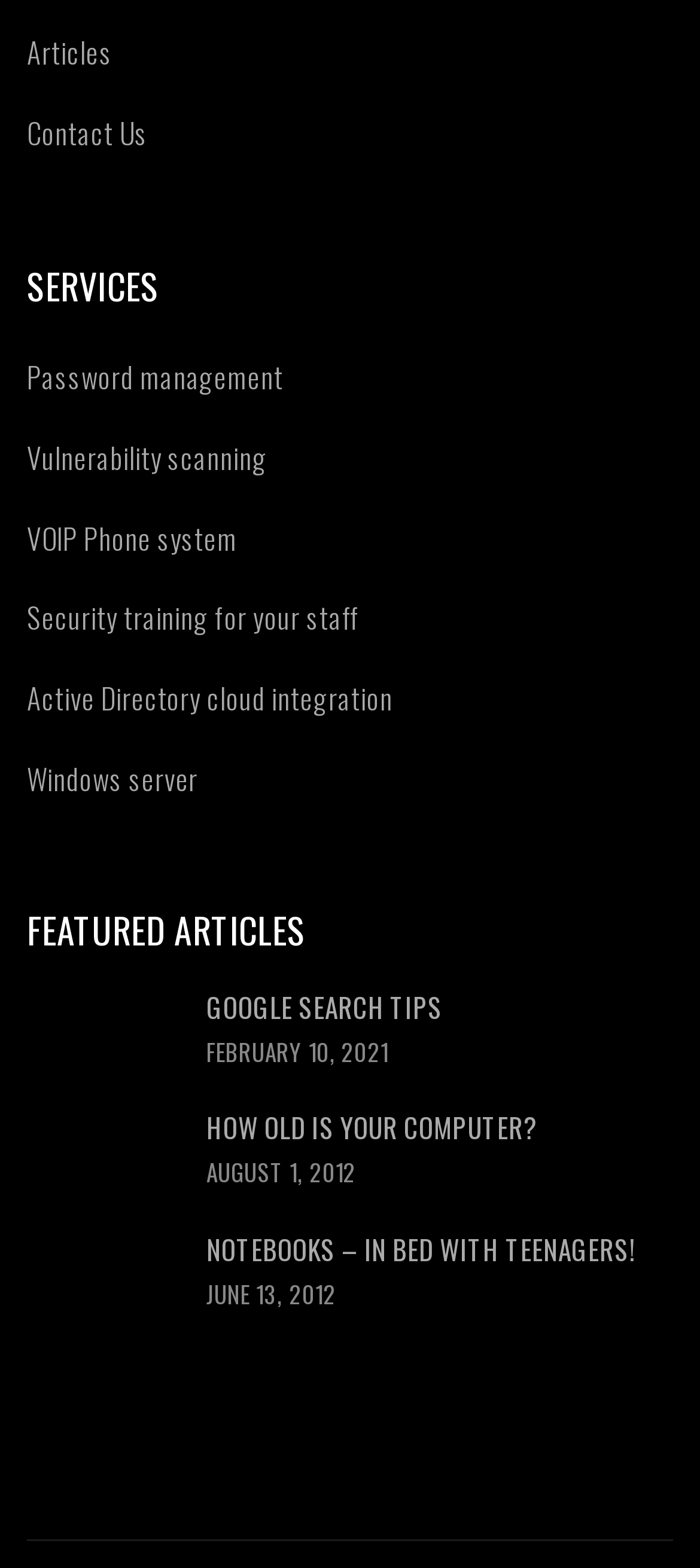Specify the bounding box coordinates of the element's area that should be clicked to execute the given instruction: "Click on Articles". The coordinates should be four float numbers between 0 and 1, i.e., [left, top, right, bottom].

[0.038, 0.02, 0.16, 0.047]